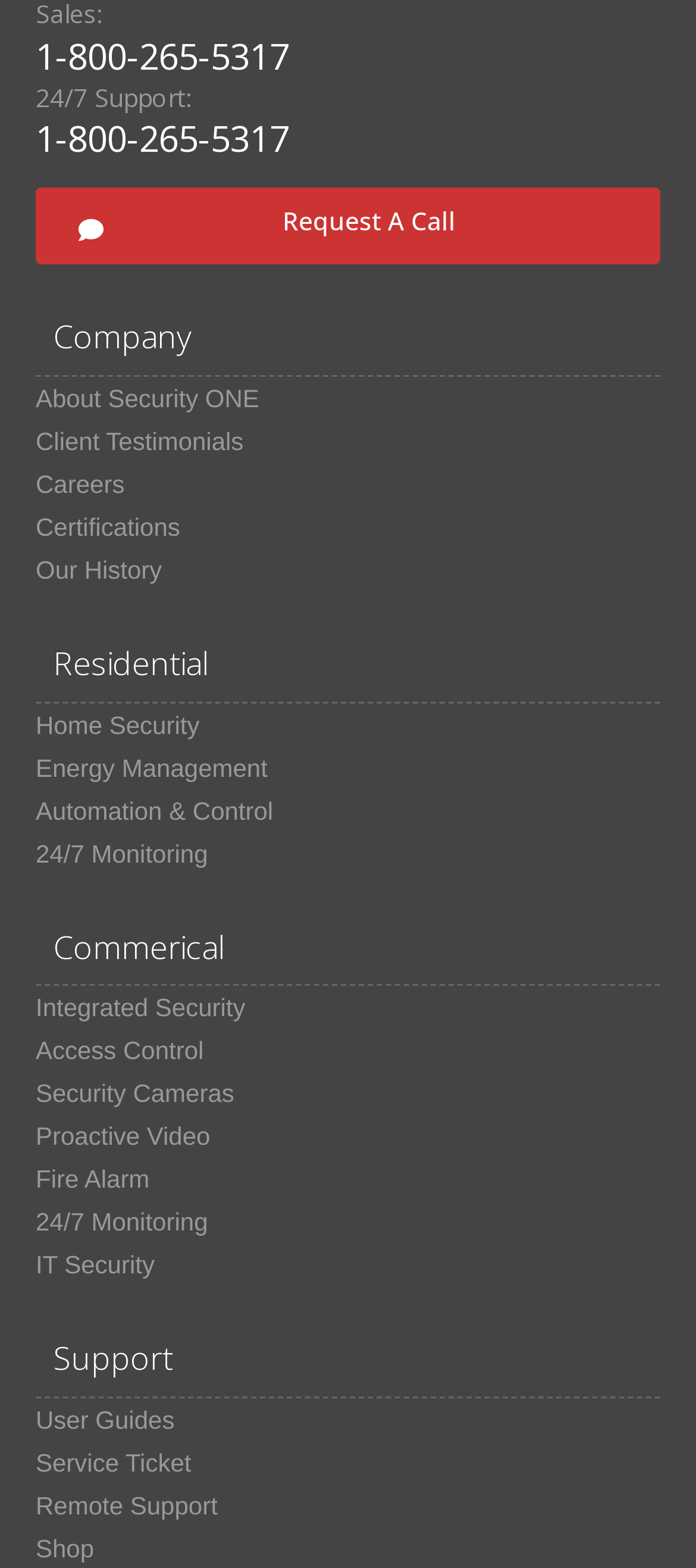How many categories are listed under Residential?
Please provide a comprehensive answer based on the details in the screenshot.

Under the 'Residential' heading, there are four links listed: 'Home Security', 'Energy Management', 'Automation & Control', and '24/7 Monitoring'.